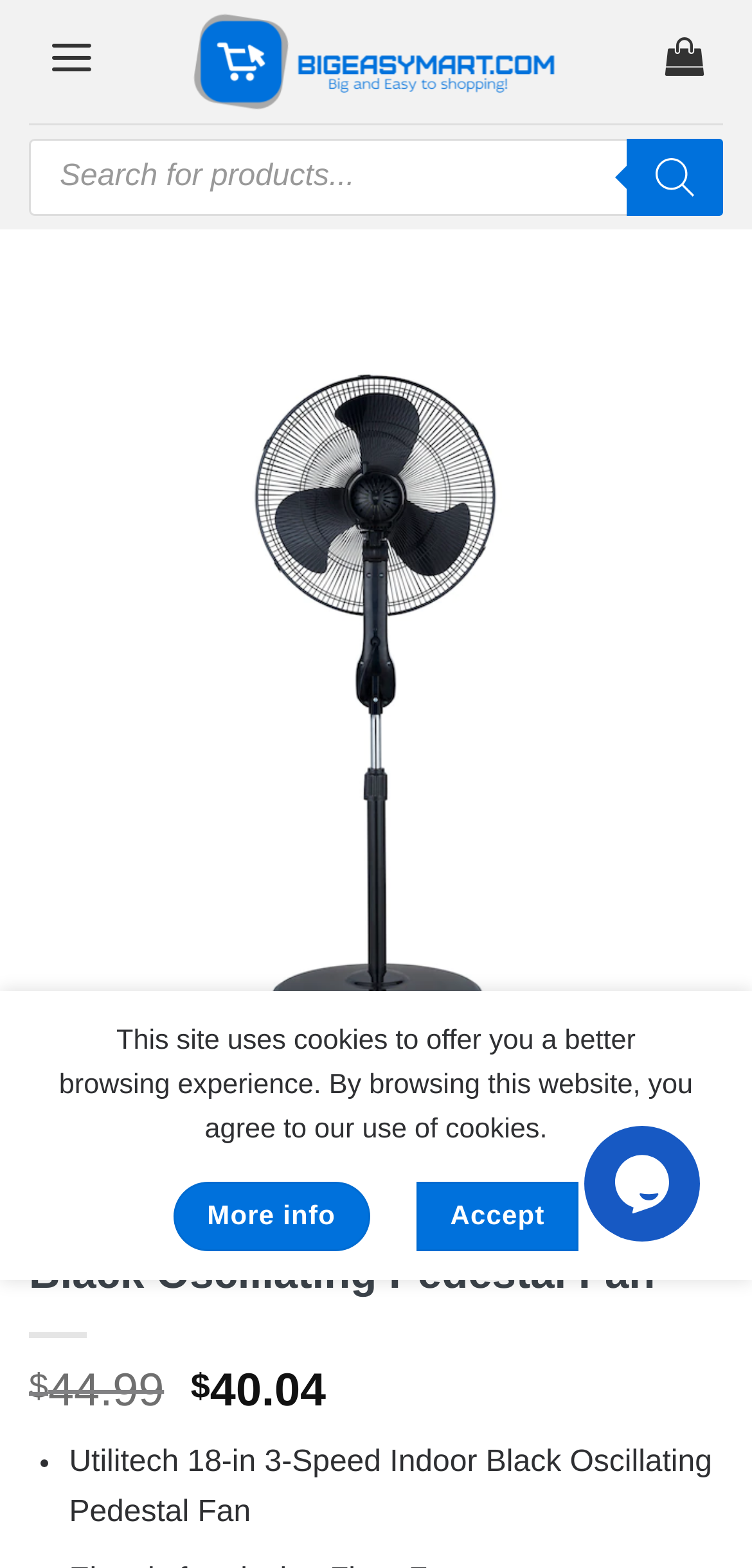Identify the bounding box coordinates of the area you need to click to perform the following instruction: "Click previous page".

[0.075, 0.392, 0.167, 0.491]